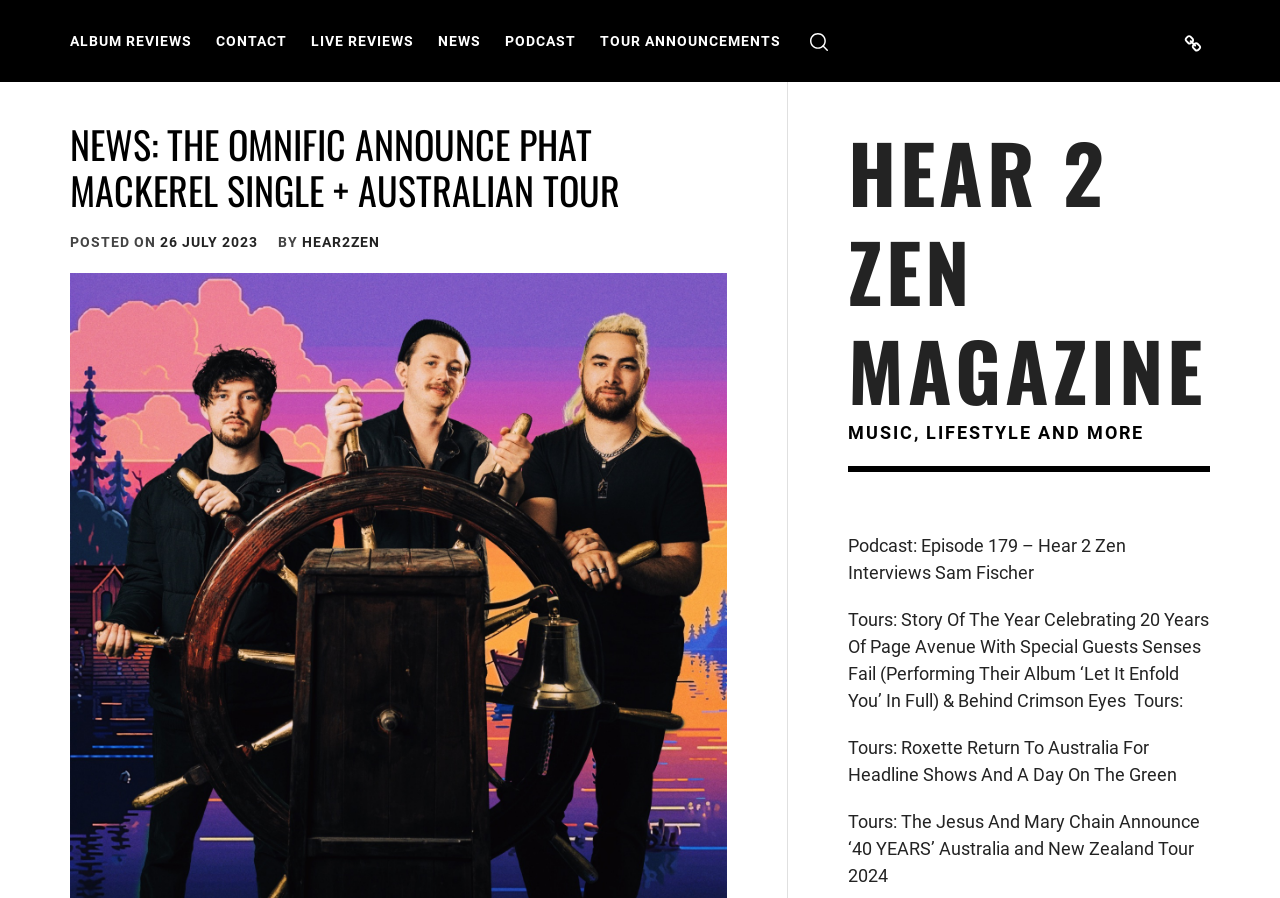Locate the bounding box of the UI element with the following description: "26 July 202326 July 2023".

[0.125, 0.261, 0.202, 0.279]